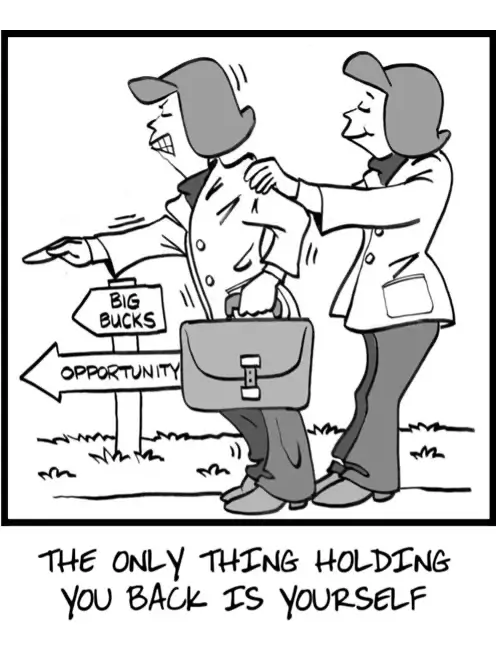What is the message conveyed by the signpost?
Answer the question based on the image using a single word or a brief phrase.

Two directions